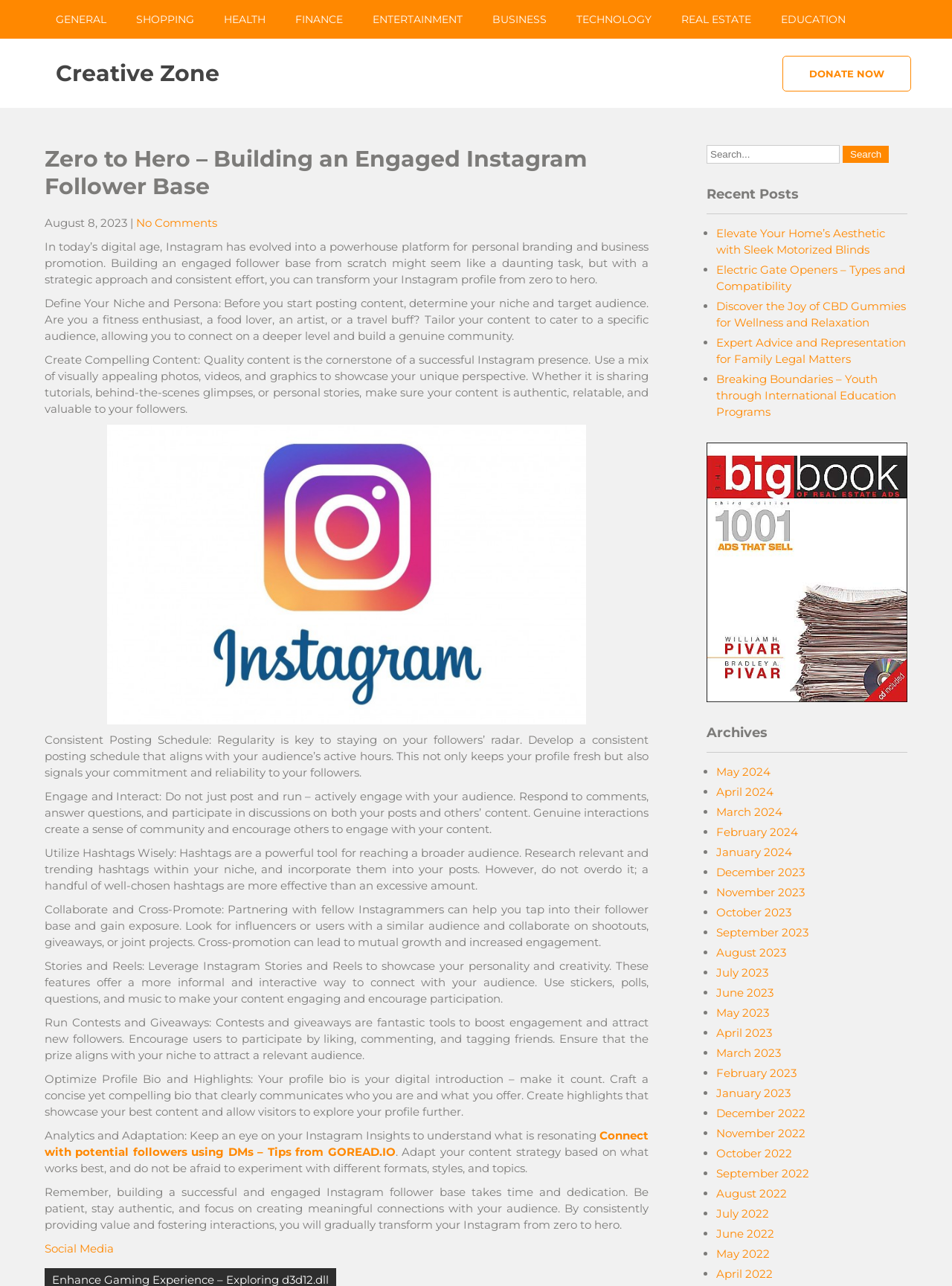Determine the bounding box coordinates of the element that should be clicked to execute the following command: "Click on the 'GENERAL' link".

[0.043, 0.0, 0.127, 0.03]